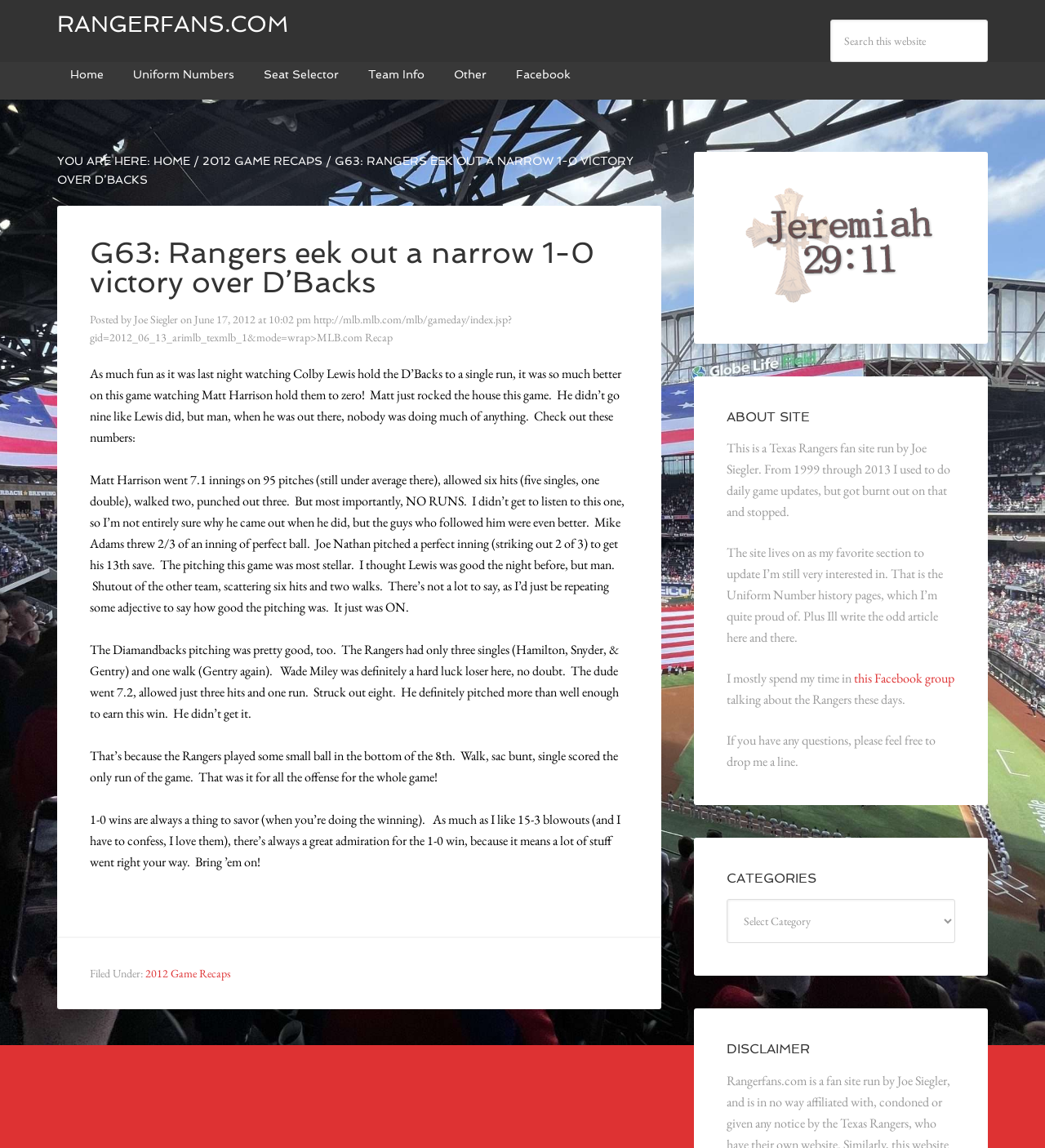Predict the bounding box coordinates for the UI element described as: "2012 Game Recaps". The coordinates should be four float numbers between 0 and 1, presented as [left, top, right, bottom].

[0.139, 0.841, 0.221, 0.854]